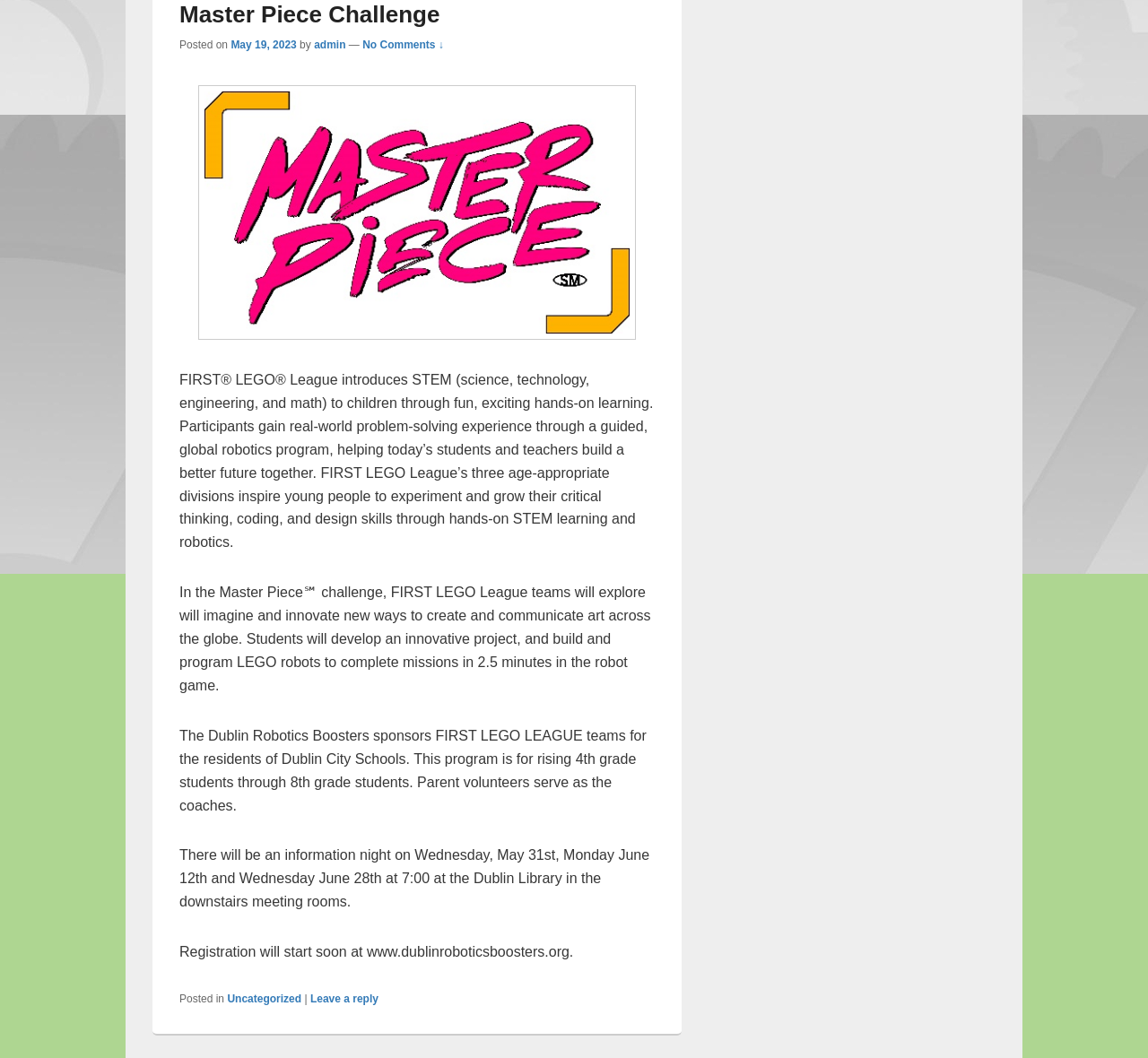Using the element description: "Master Piece Challenge", determine the bounding box coordinates. The coordinates should be in the format [left, top, right, bottom], with values between 0 and 1.

[0.156, 0.001, 0.383, 0.026]